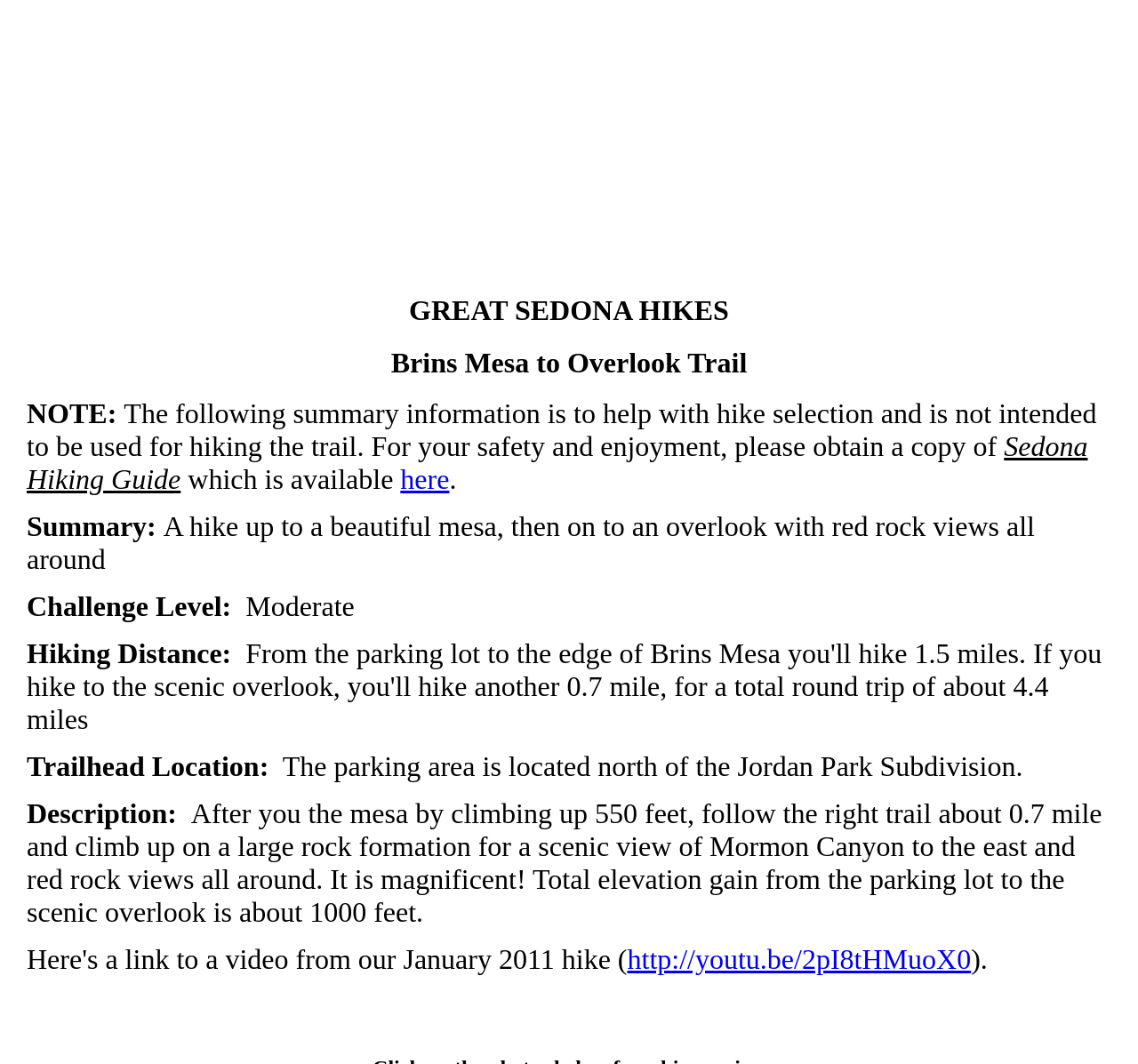Please give a short response to the question using one word or a phrase:
What is the location of the trailhead?

North of the Jordan Park Subdivision